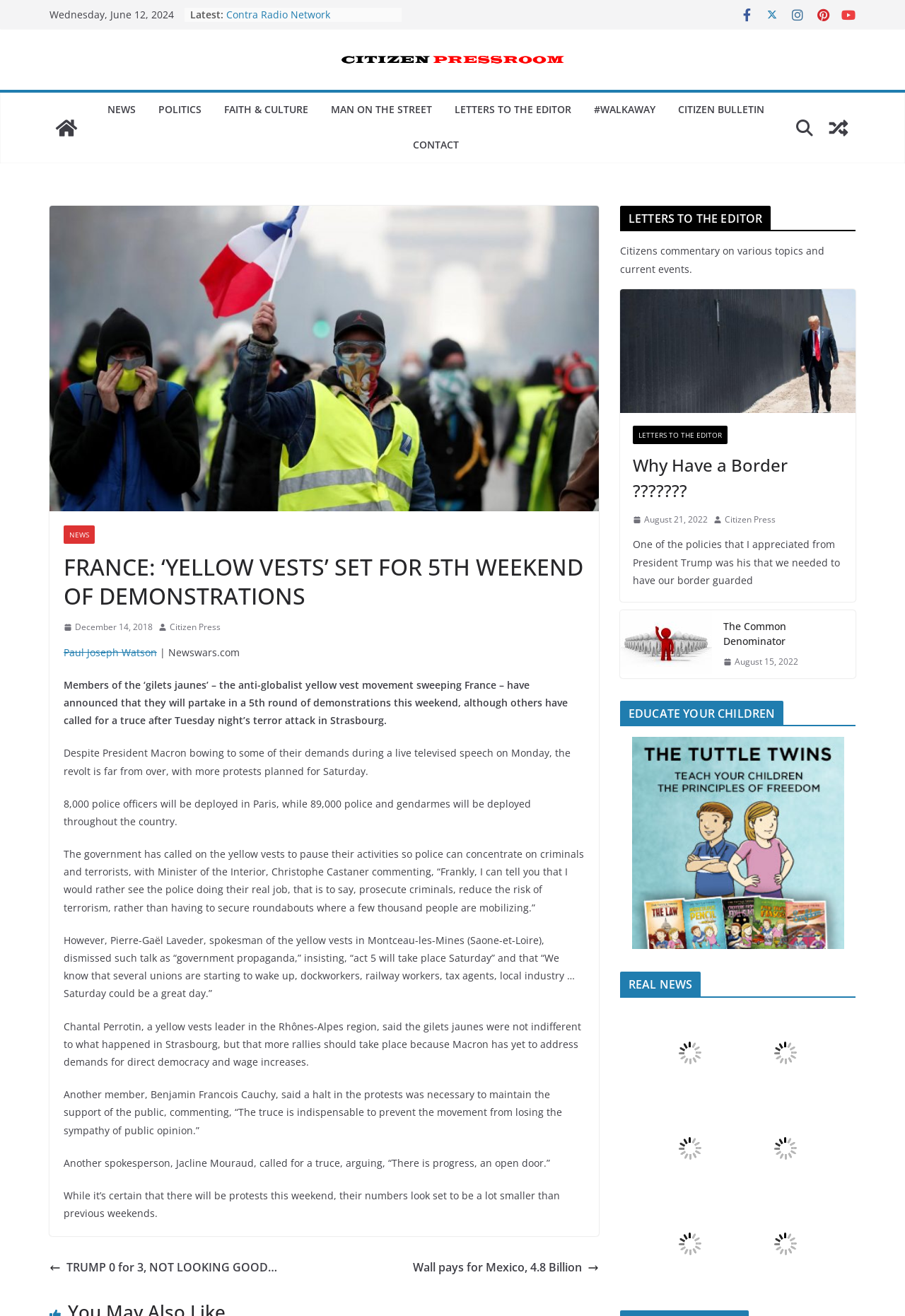What is the name of the region mentioned in the article?
Look at the screenshot and provide an in-depth answer.

I found the name of the region by reading the static text 'Chantal Perrotin, a yellow vests leader in the Rhônes-Alpes region, said the gilets jaunes were not indifferent to what happened in Strasbourg, but that more rallies should take place because Macron has yet to address demands for direct democracy and wage increases.'.